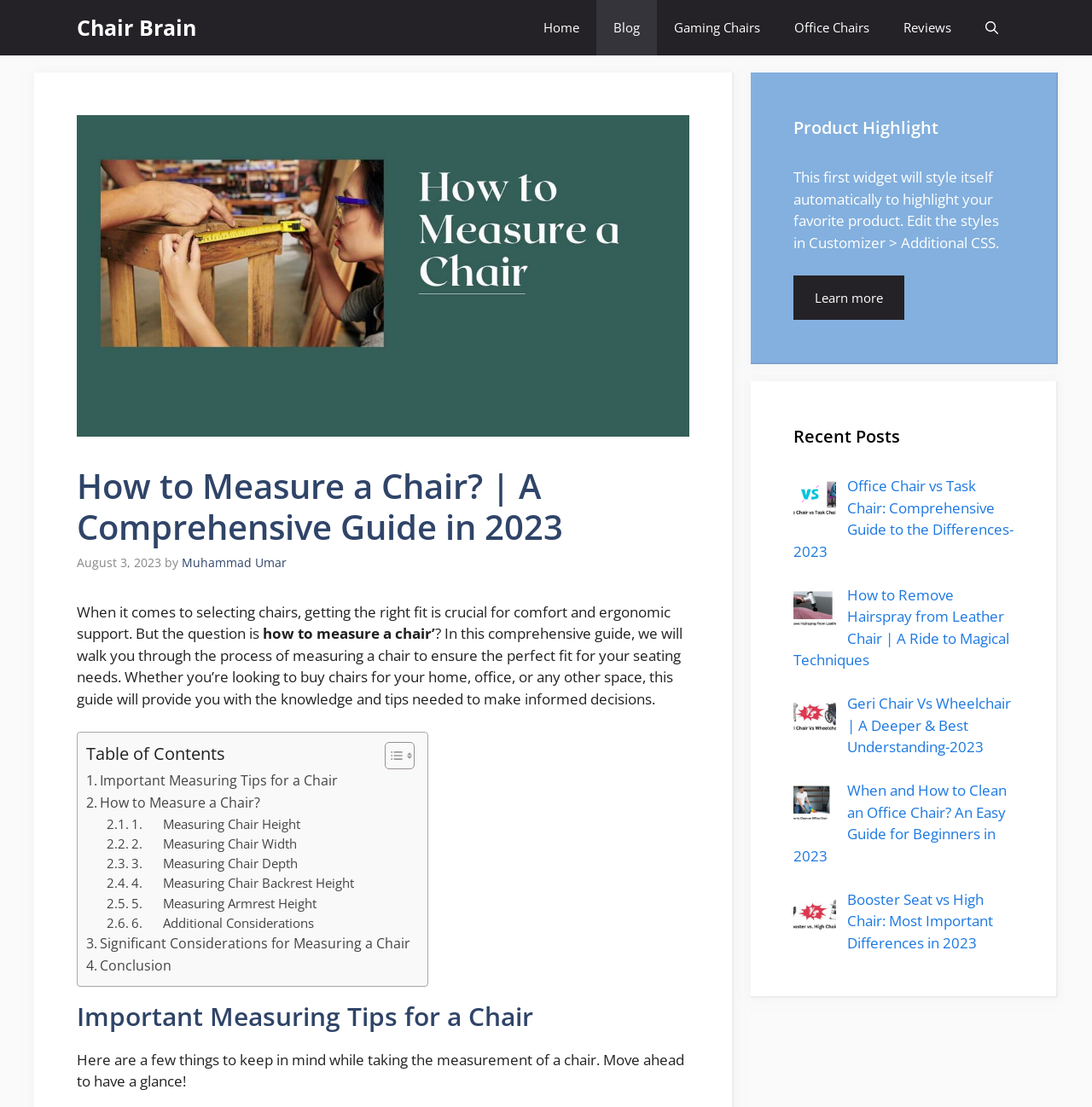Using a single word or phrase, answer the following question: 
What is the author of this article?

Muhammad Umar